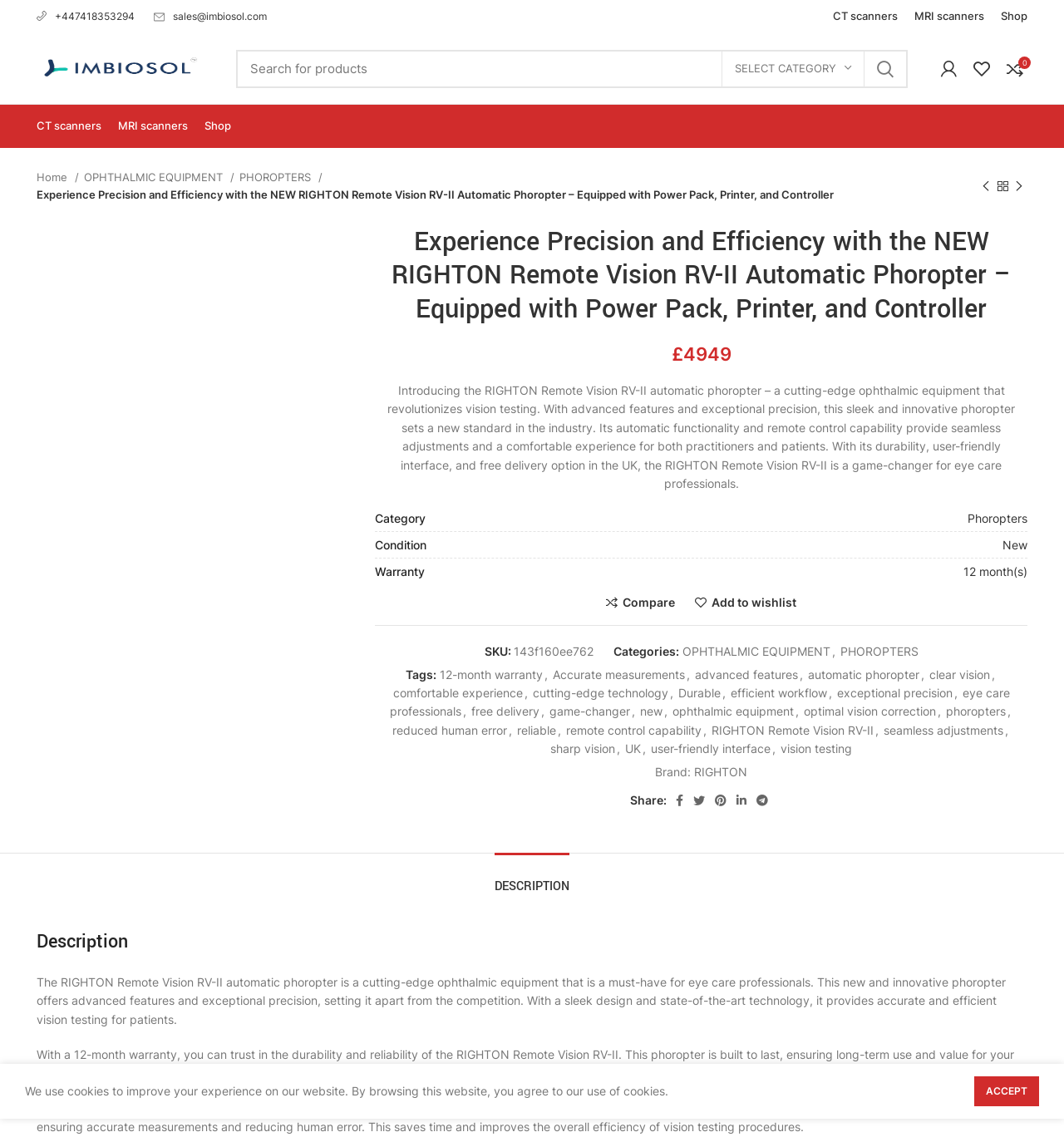Please determine the bounding box coordinates of the element to click on in order to accomplish the following task: "Search for a product". Ensure the coordinates are four float numbers ranging from 0 to 1, i.e., [left, top, right, bottom].

[0.222, 0.043, 0.853, 0.077]